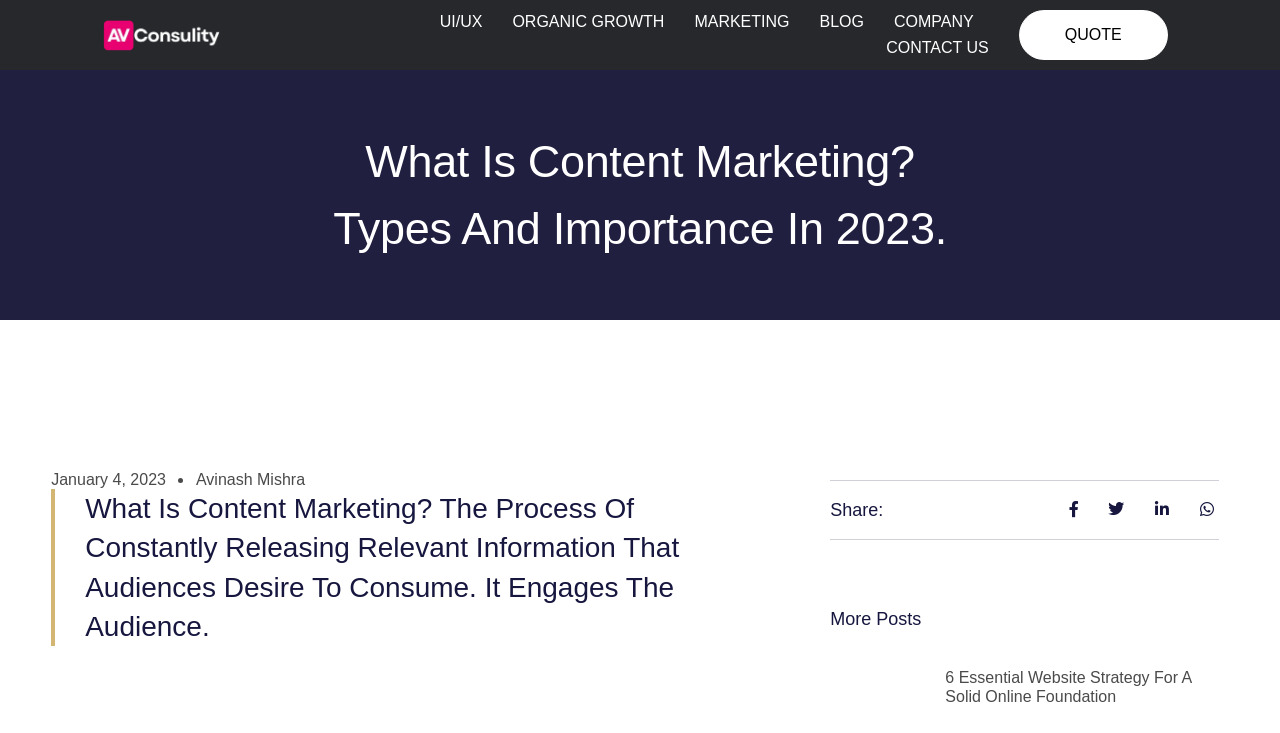Please specify the coordinates of the bounding box for the element that should be clicked to carry out this instruction: "Get a quote". The coordinates must be four float numbers between 0 and 1, formatted as [left, top, right, bottom].

[0.796, 0.014, 0.912, 0.082]